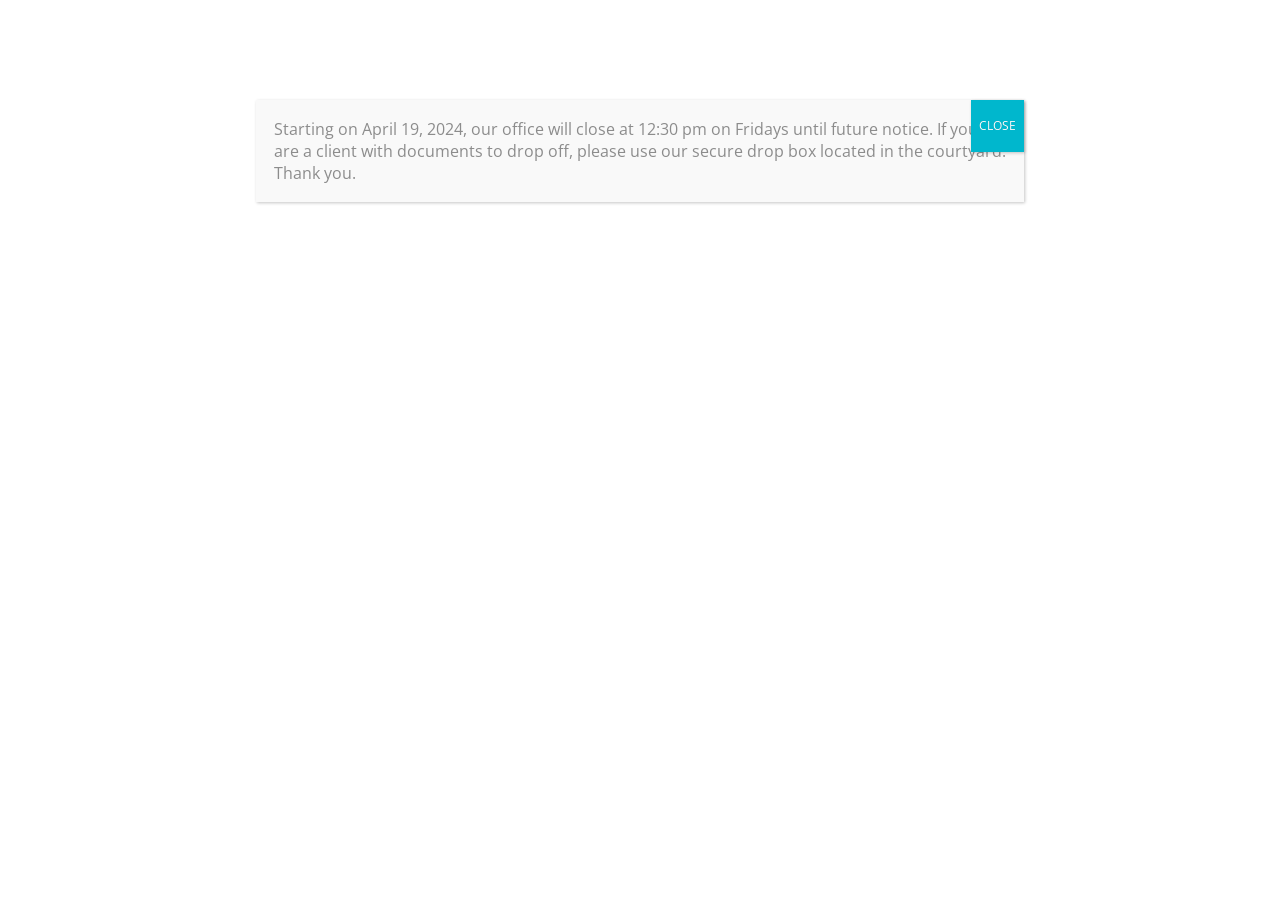Determine the bounding box of the UI component based on this description: "YouTube". The bounding box coordinates should be four float values between 0 and 1, i.e., [left, top, right, bottom].

[0.461, 0.011, 0.481, 0.039]